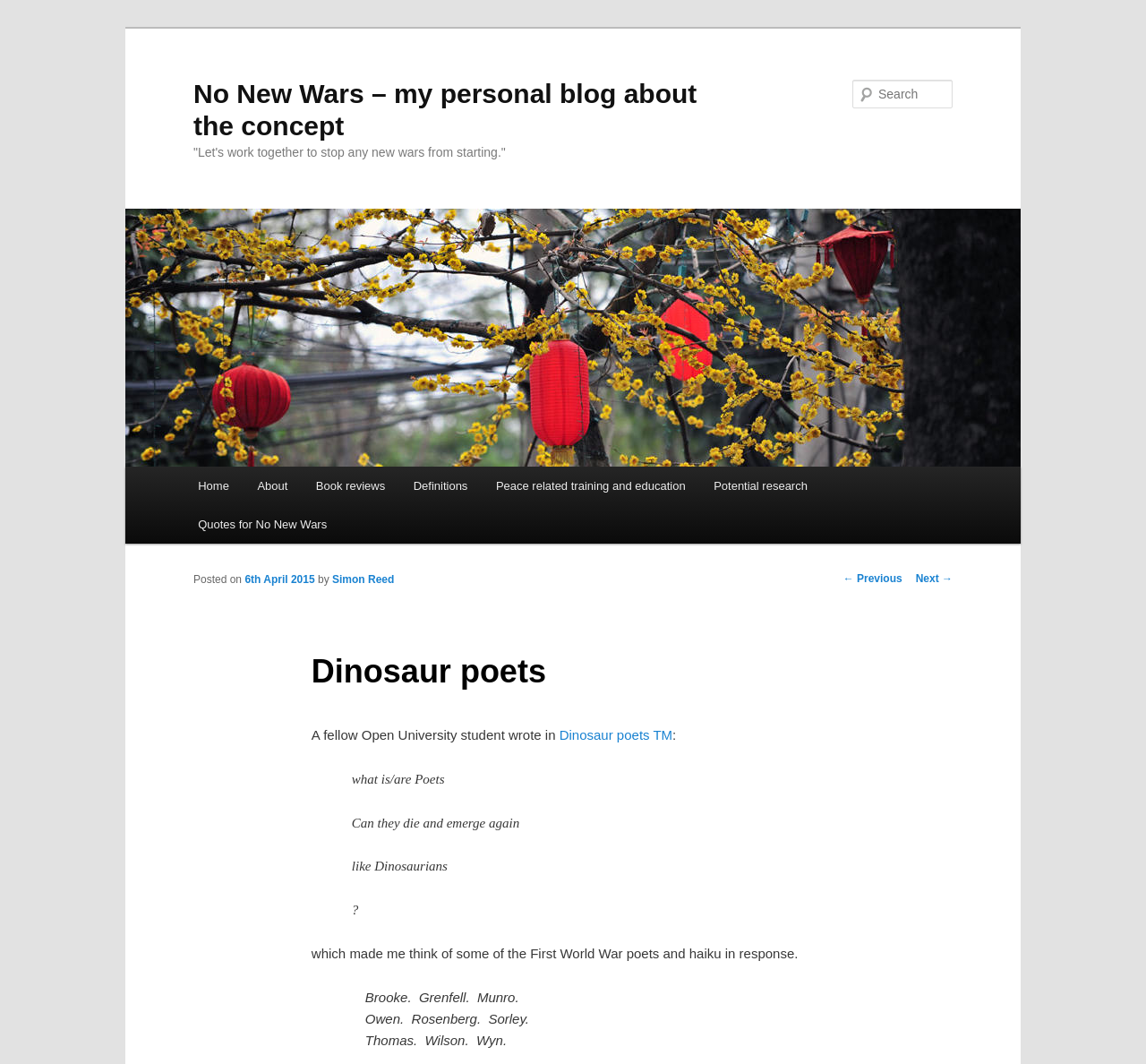Please specify the bounding box coordinates of the region to click in order to perform the following instruction: "Read the blockquote".

[0.307, 0.722, 0.693, 0.866]